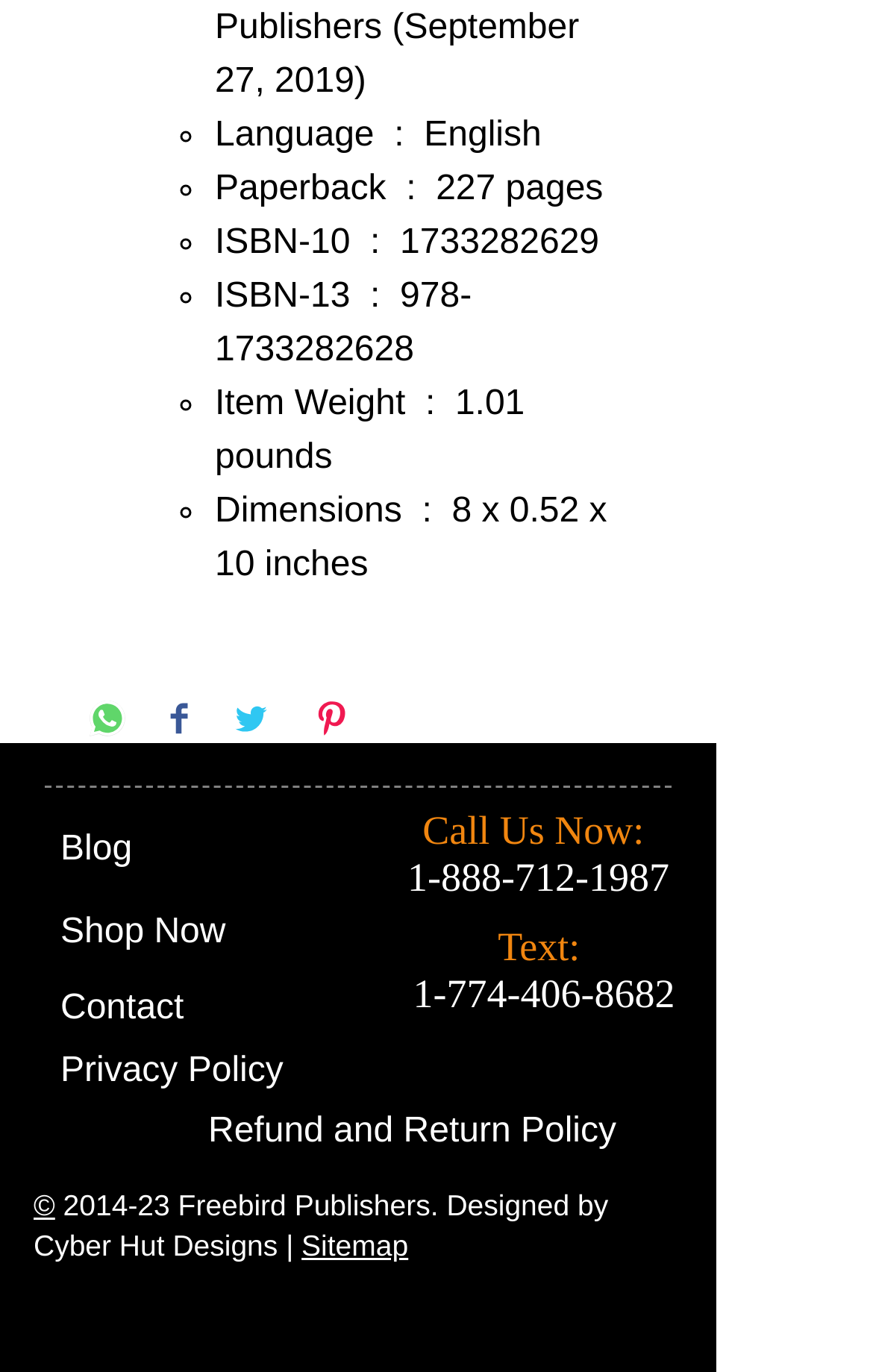Locate the bounding box coordinates of the segment that needs to be clicked to meet this instruction: "Share on WhatsApp".

[0.103, 0.511, 0.144, 0.542]